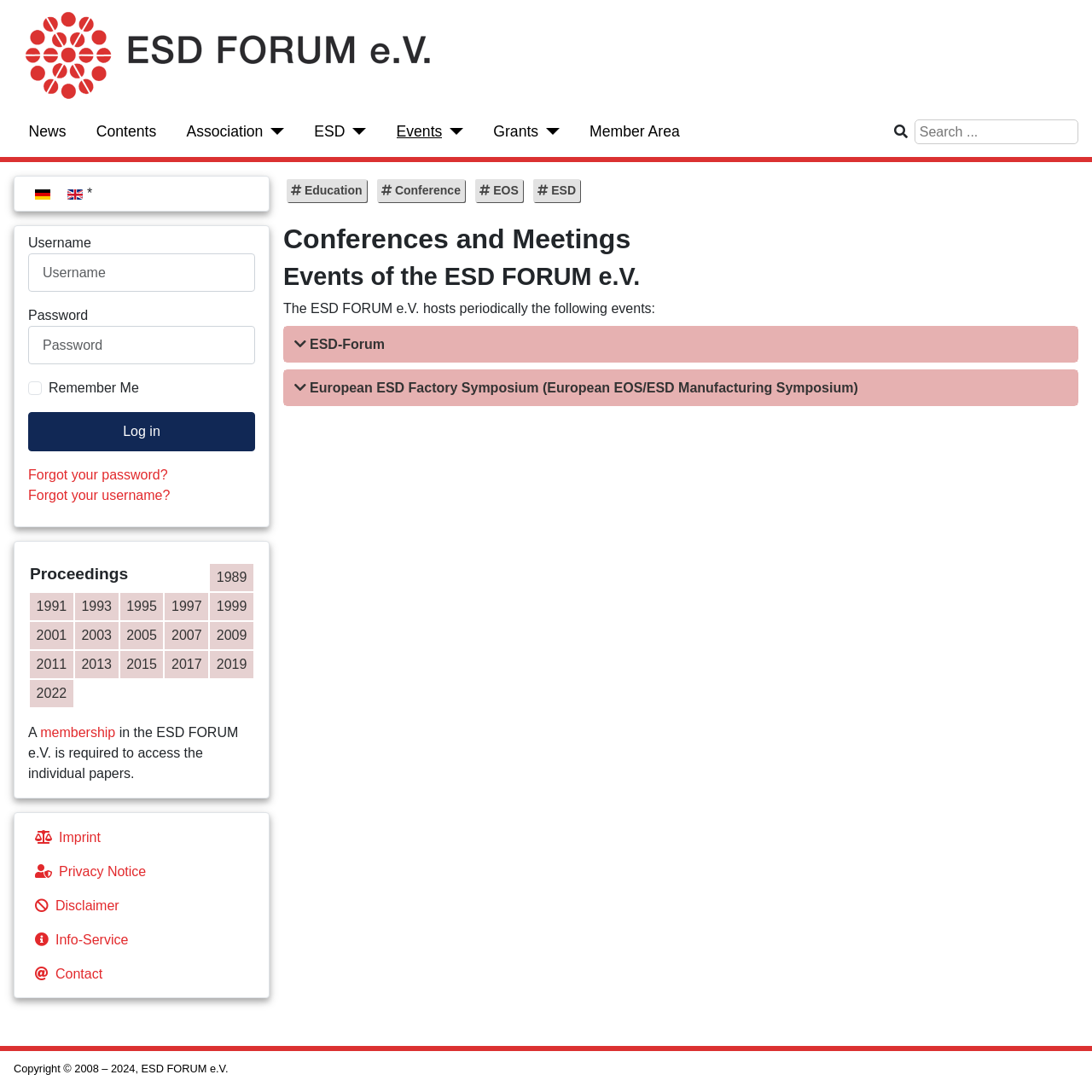What is the language selection dropdown located?
Using the information from the image, give a concise answer in one word or a short phrase.

Top left corner